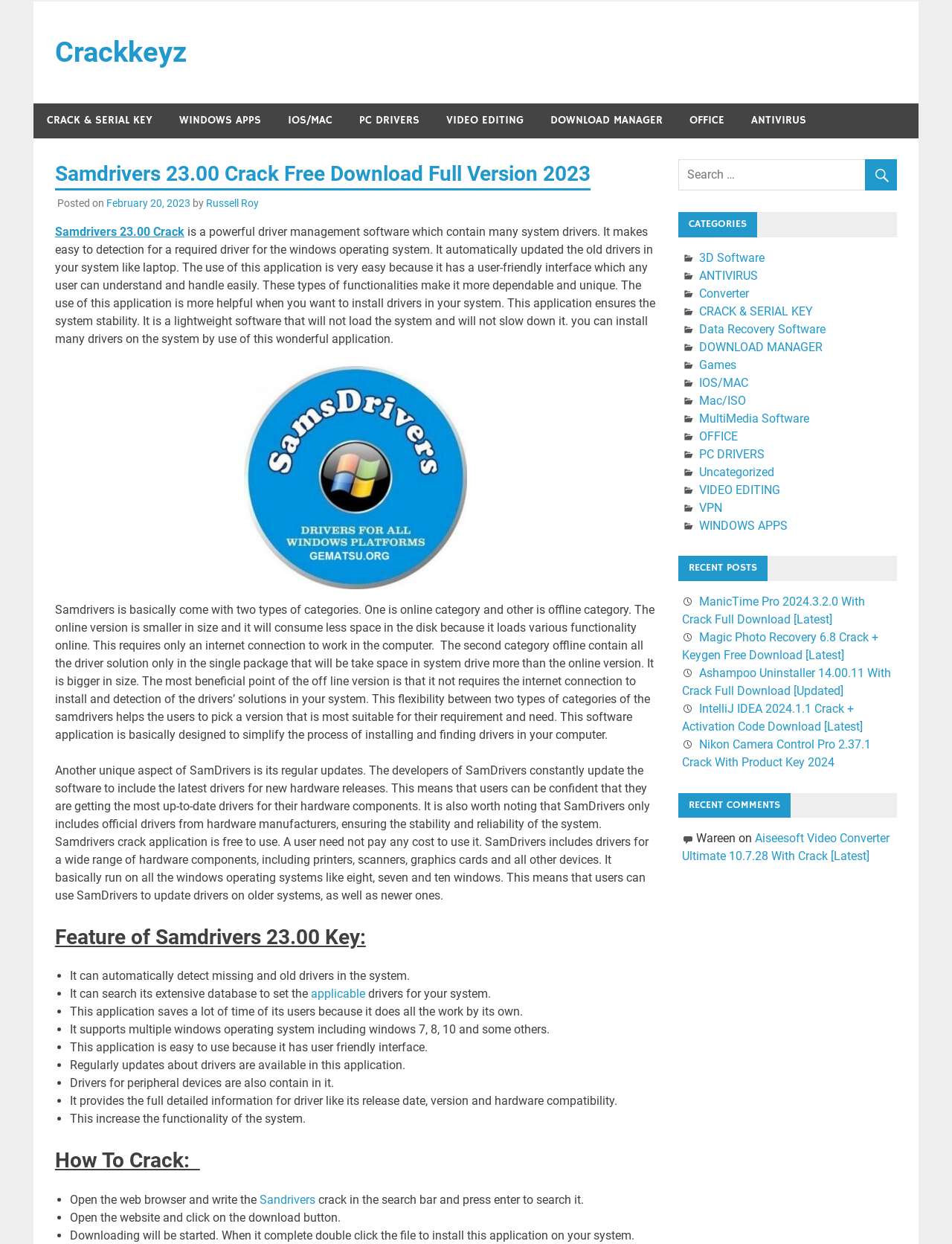Identify the bounding box coordinates for the region of the element that should be clicked to carry out the instruction: "Search for something in the search box". The bounding box coordinates should be four float numbers between 0 and 1, i.e., [left, top, right, bottom].

[0.712, 0.128, 0.942, 0.153]